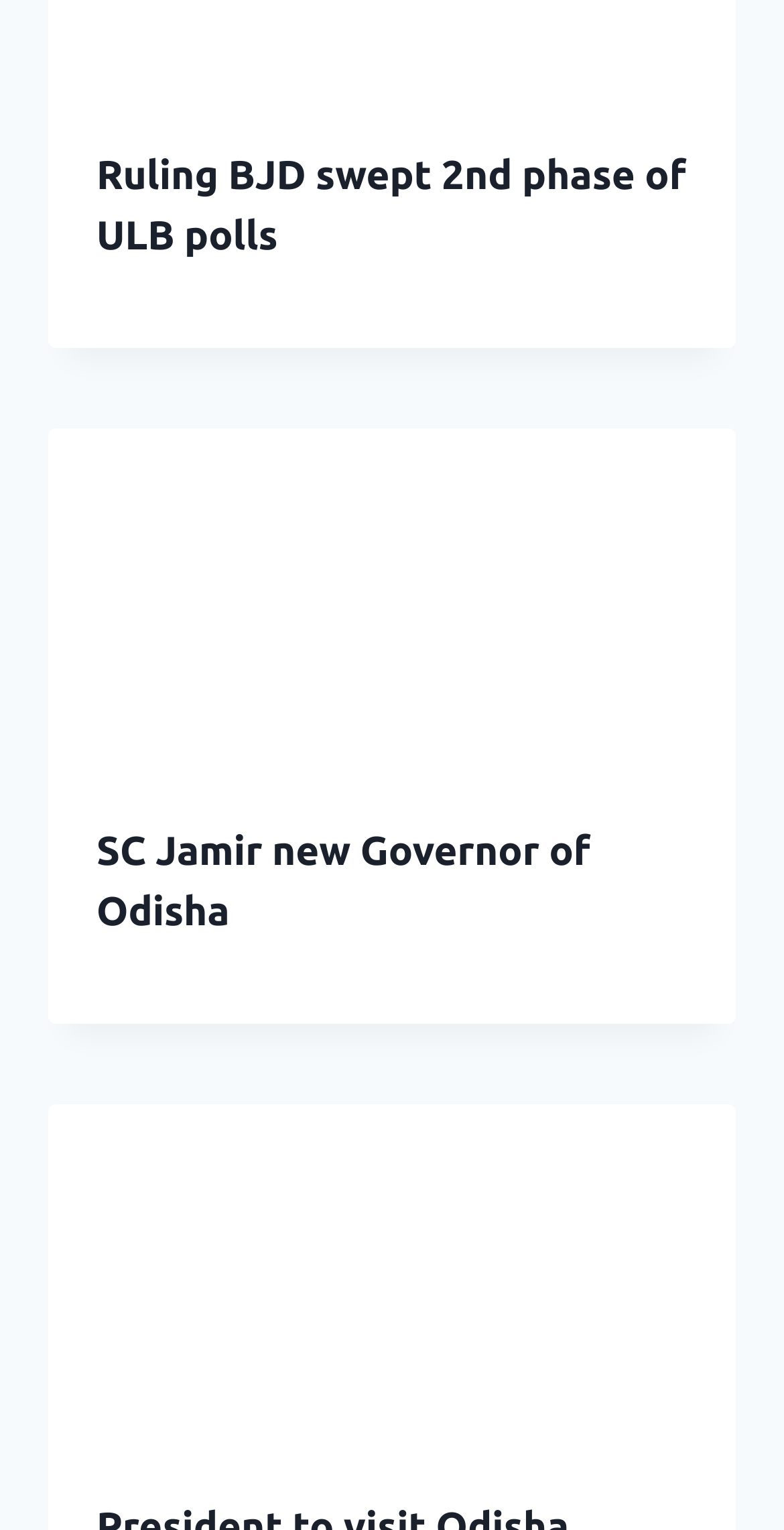Is there a news article about the President's visit?
Answer the question with a single word or phrase by looking at the picture.

Yes